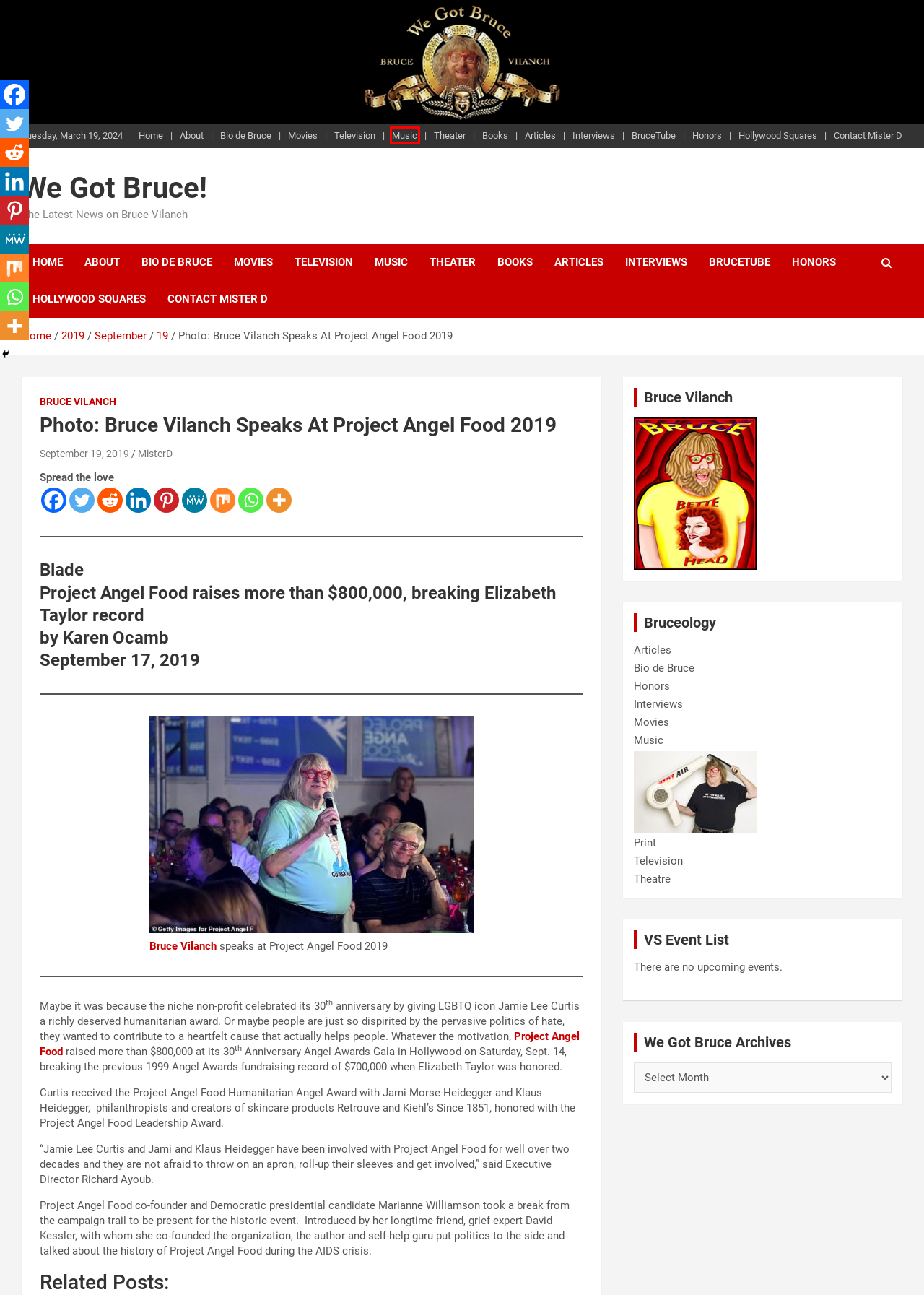You are presented with a screenshot of a webpage with a red bounding box. Select the webpage description that most closely matches the new webpage after clicking the element inside the red bounding box. The options are:
A. We Got Bruce!
B. About - We Got Bruce!
C. The Articles - We Got Bruce!
D. 2019 - We Got Bruce!
E. MisterD - We Got Bruce!
F. Movies - We Got Bruce!
G. Bruce Vilanch To Headline The Portland Comedy Festival October 5, 2019 - We Got Bruce!
H. Television - We Got Bruce!

A